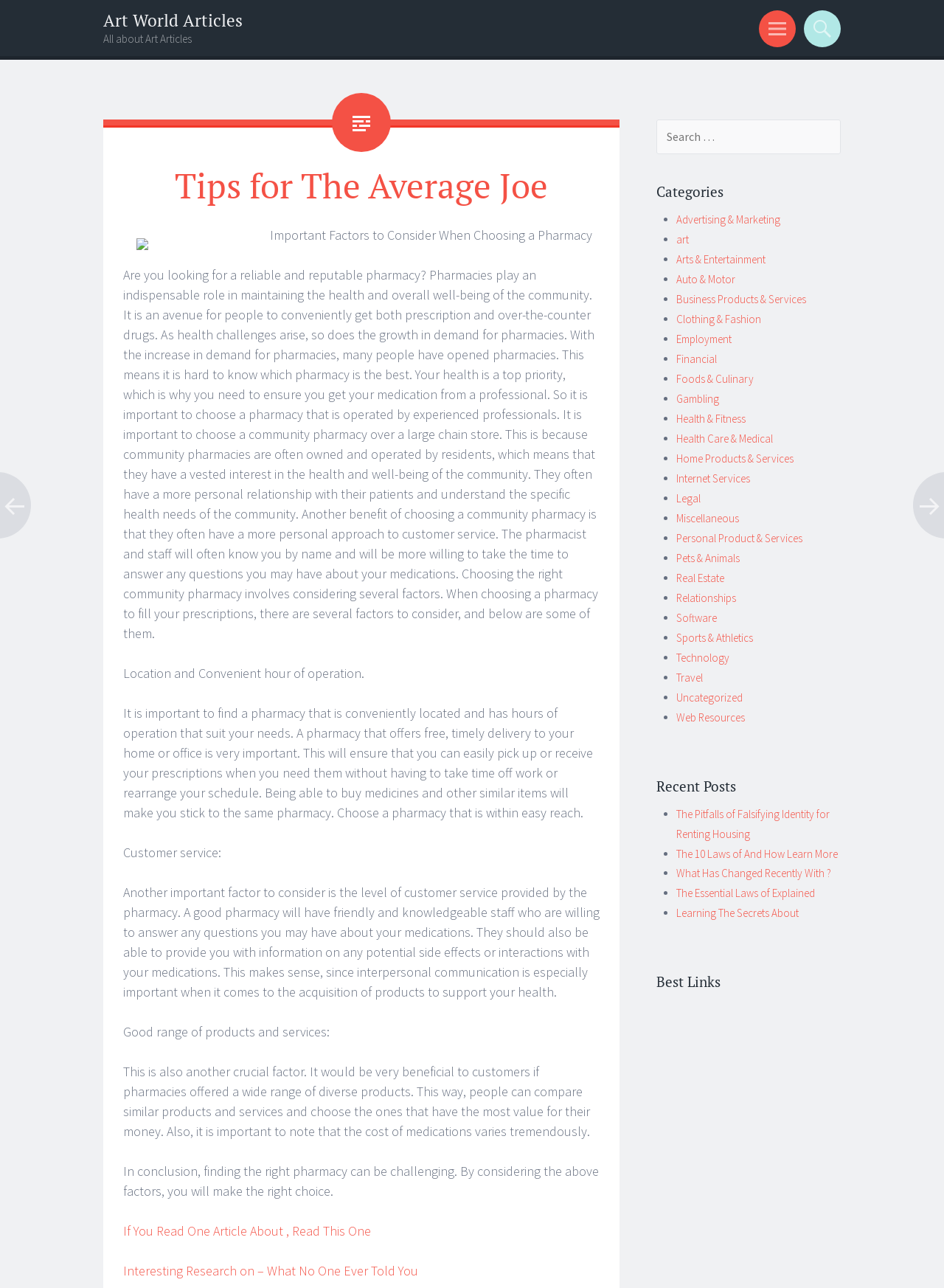How many links are there in the 'Recent Posts' section?
Based on the screenshot, respond with a single word or phrase.

1